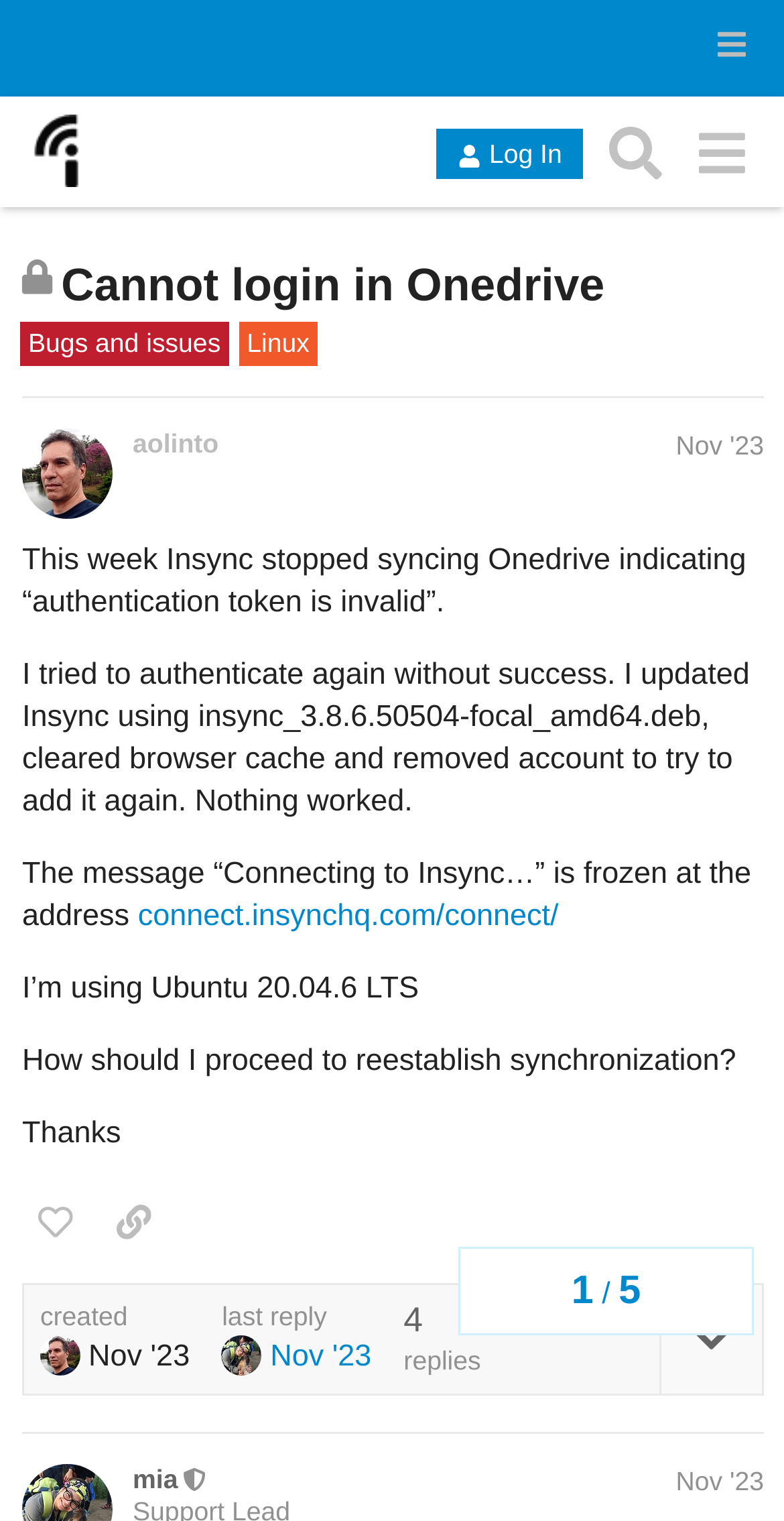Please provide the main heading of the webpage content.

Cannot login in Onedrive